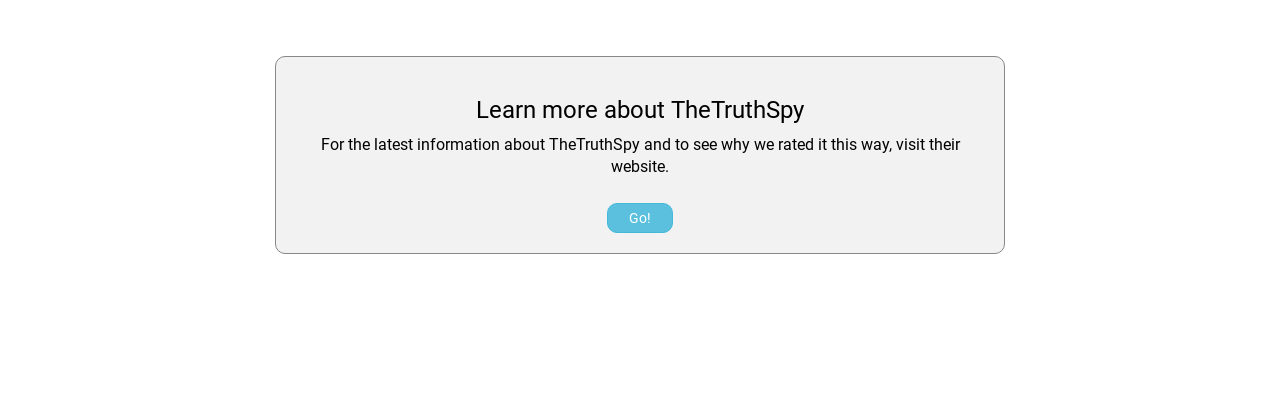Calculate the bounding box coordinates for the UI element based on the following description: "Go!". Ensure the coordinates are four float numbers between 0 and 1, i.e., [left, top, right, bottom].

[0.474, 0.502, 0.526, 0.576]